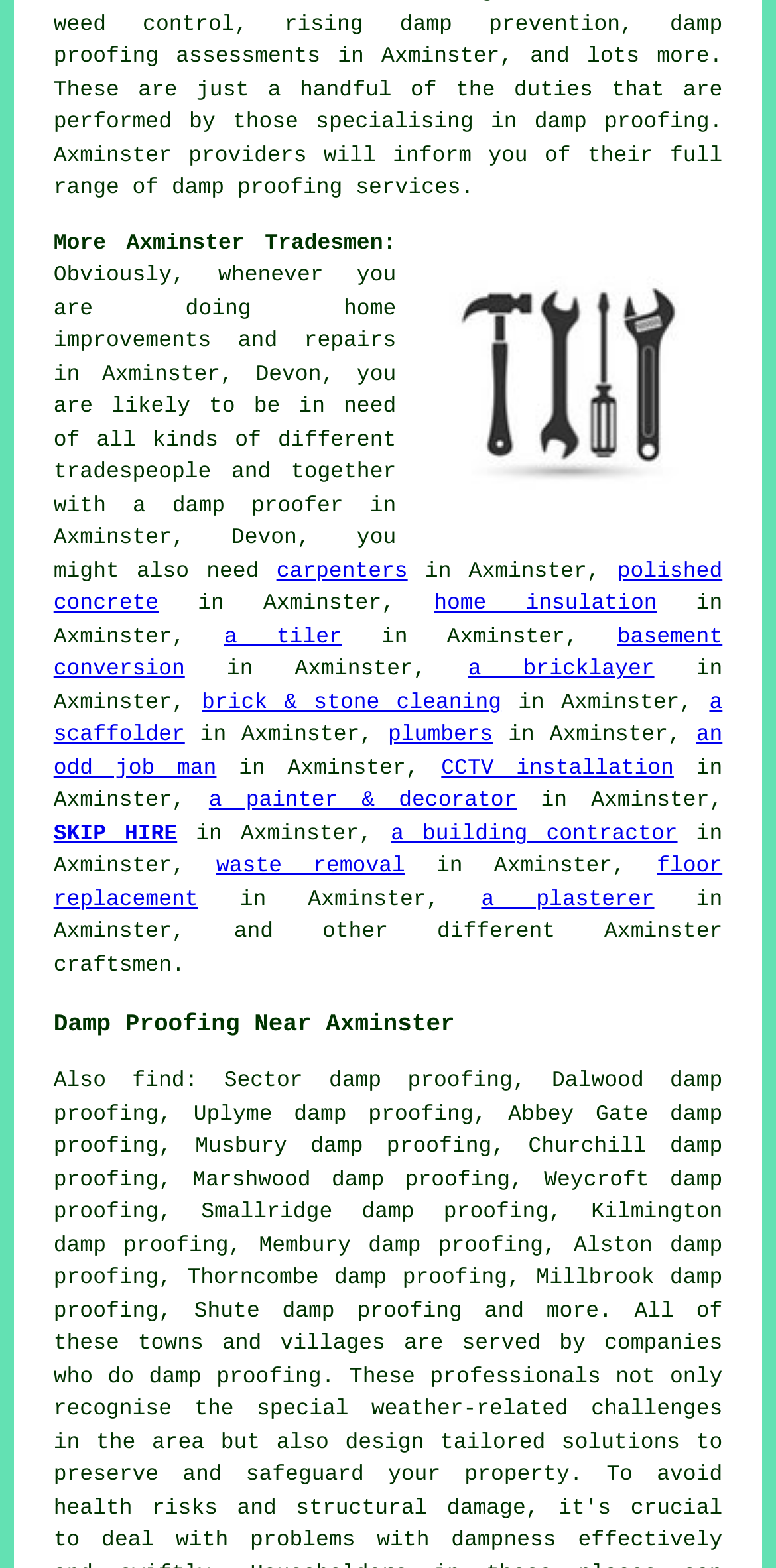Answer succinctly with a single word or phrase:
How many links are there on this webpage?

20